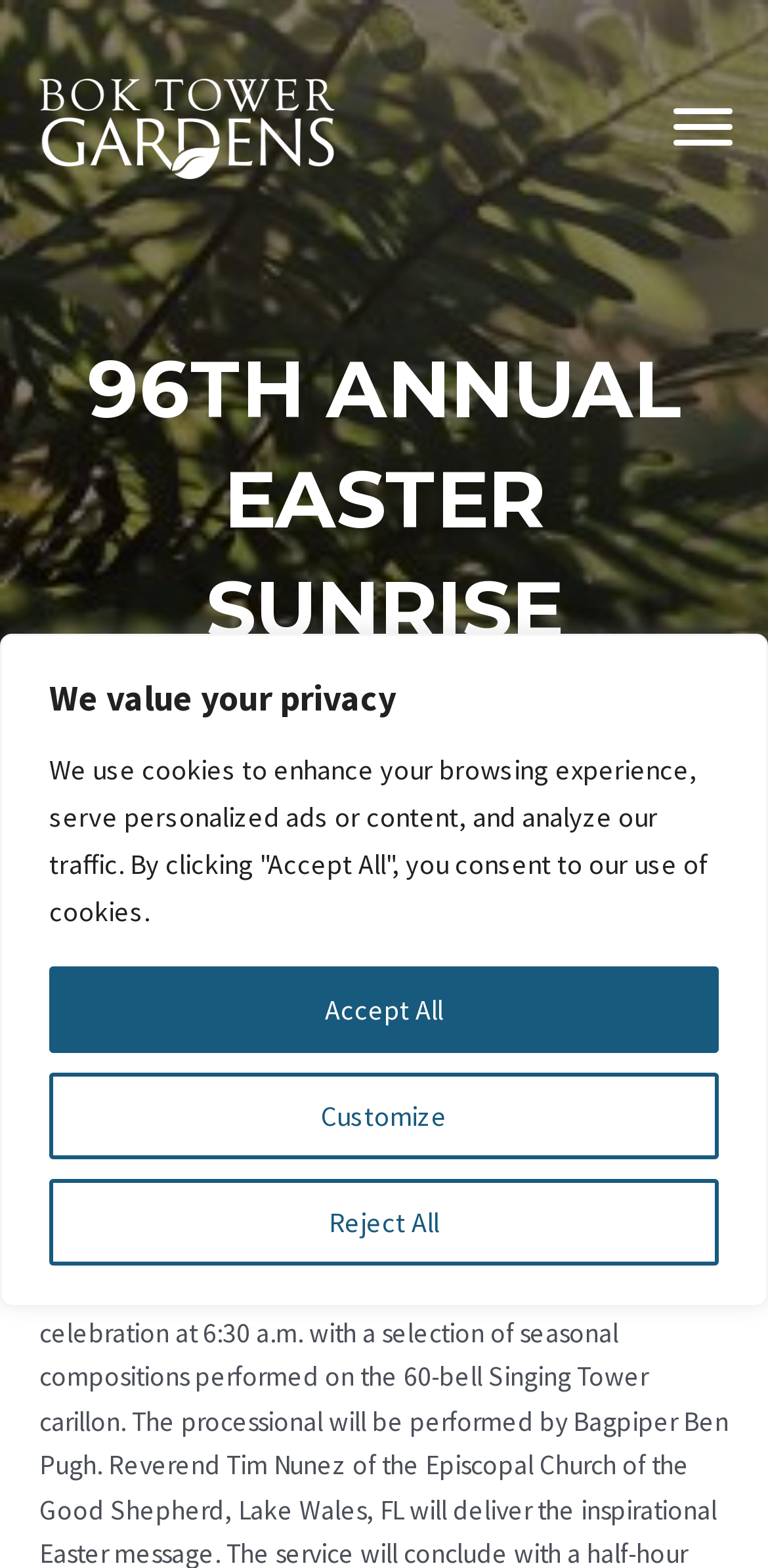Offer a detailed explanation of the webpage layout and contents.

The webpage is about the 96th Annual Easter Sunrise Service at Bok Tower Gardens. At the top of the page, there is a notification bar that spans the entire width, informing visitors about the use of cookies and providing options to customize, reject, or accept all cookies. This bar is divided into two sections: a heading that reads "We value your privacy" and a section with three buttons: "Customize", "Reject All", and "Accept All".

Above the notification bar, there is a logo of Bok Tower Gardens (BTG) located at the top-left corner of the page. The logo is accompanied by a link with the same name. On the opposite side, at the top-right corner, there is a "Menu" button.

Below the notification bar, the main content of the page begins with a prominent heading that reads "96TH ANNUAL EASTER SUNRISE SERVICE", which takes up a significant portion of the page's width.